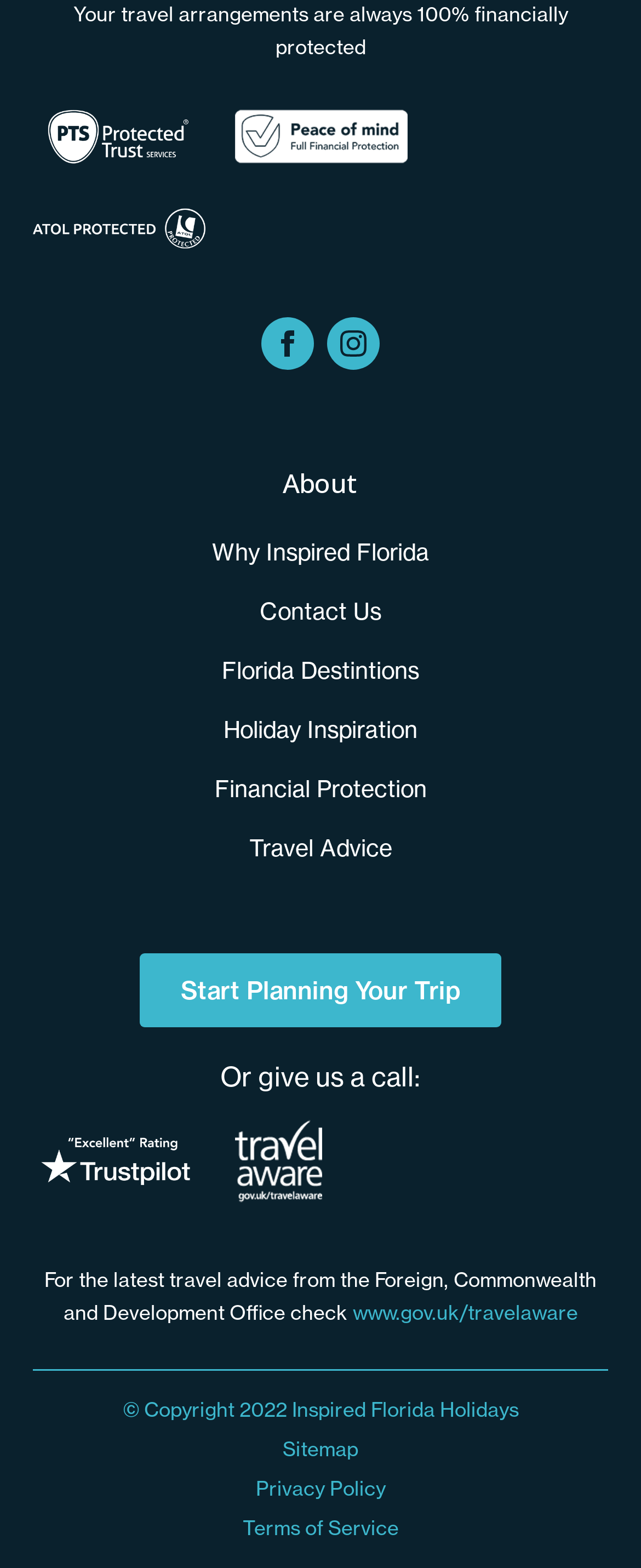Could you specify the bounding box coordinates for the clickable section to complete the following instruction: "View Sitemap"?

[0.441, 0.912, 0.559, 0.937]